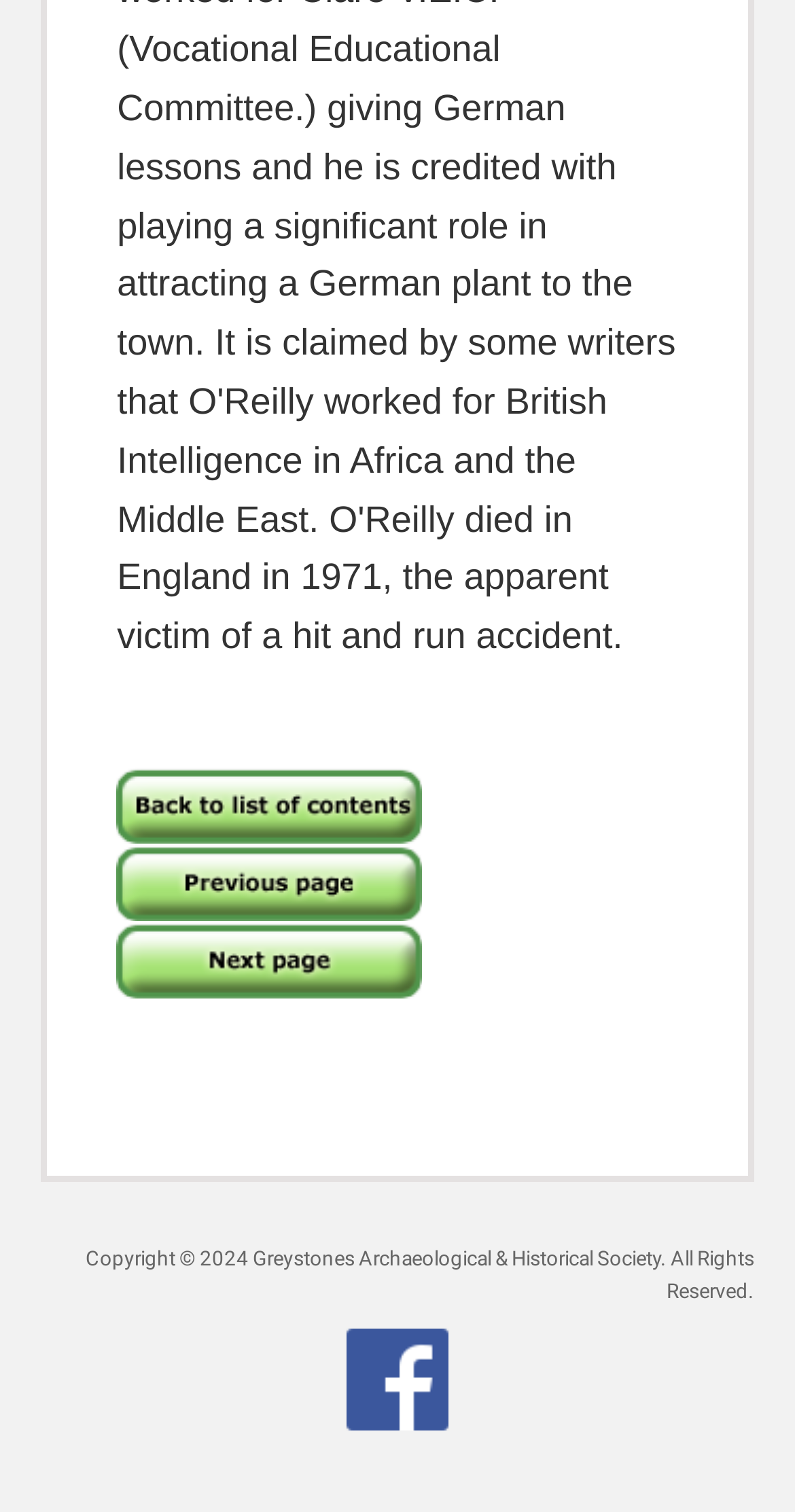Given the element description title="List of contents", identify the bounding box coordinates for the UI element on the webpage screenshot. The format should be (top-left x, top-left y, bottom-right x, bottom-right y), with values between 0 and 1.

[0.147, 0.521, 0.532, 0.541]